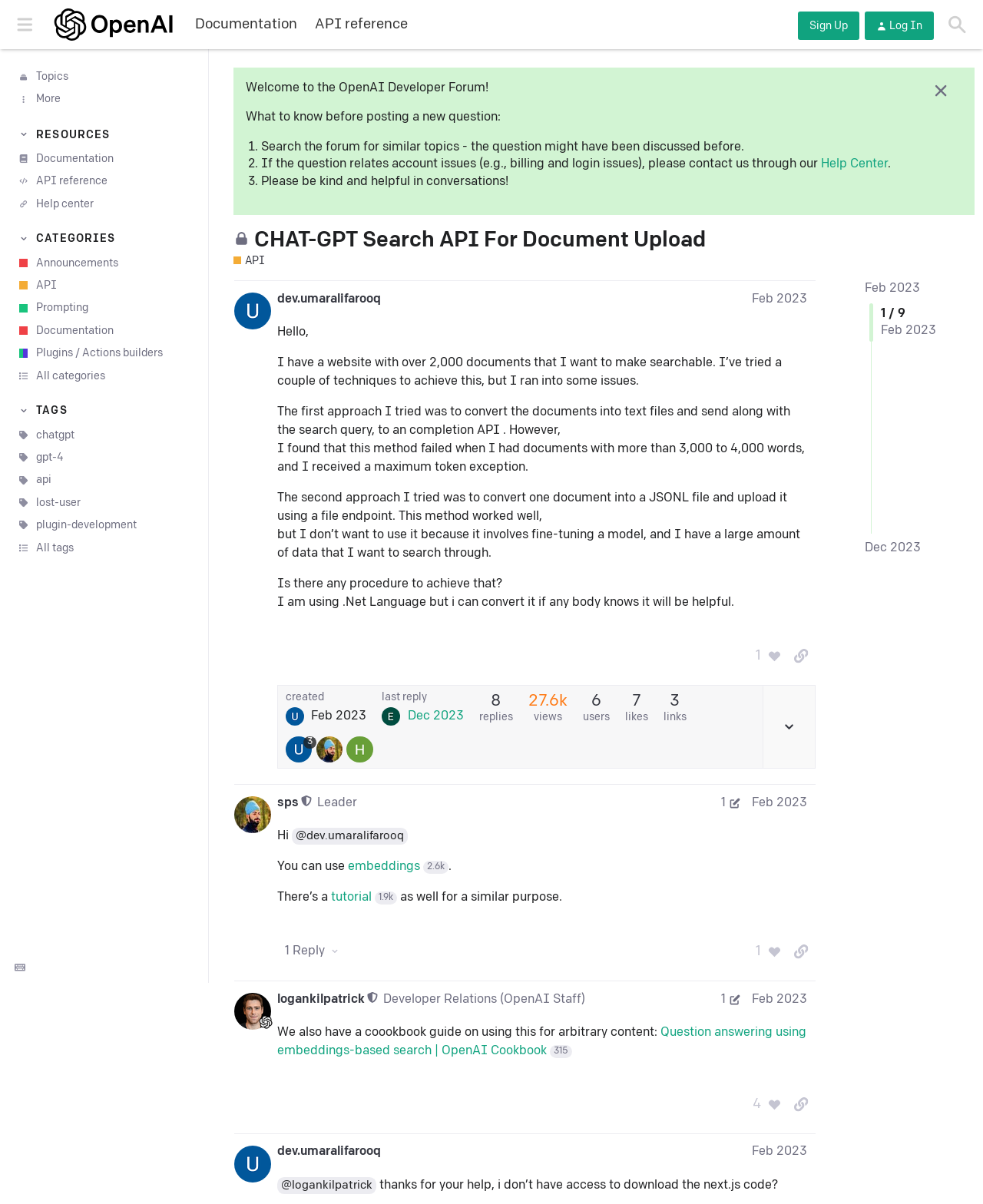What is the primary heading on this webpage?

CHAT-GPT Search API For Document Upload